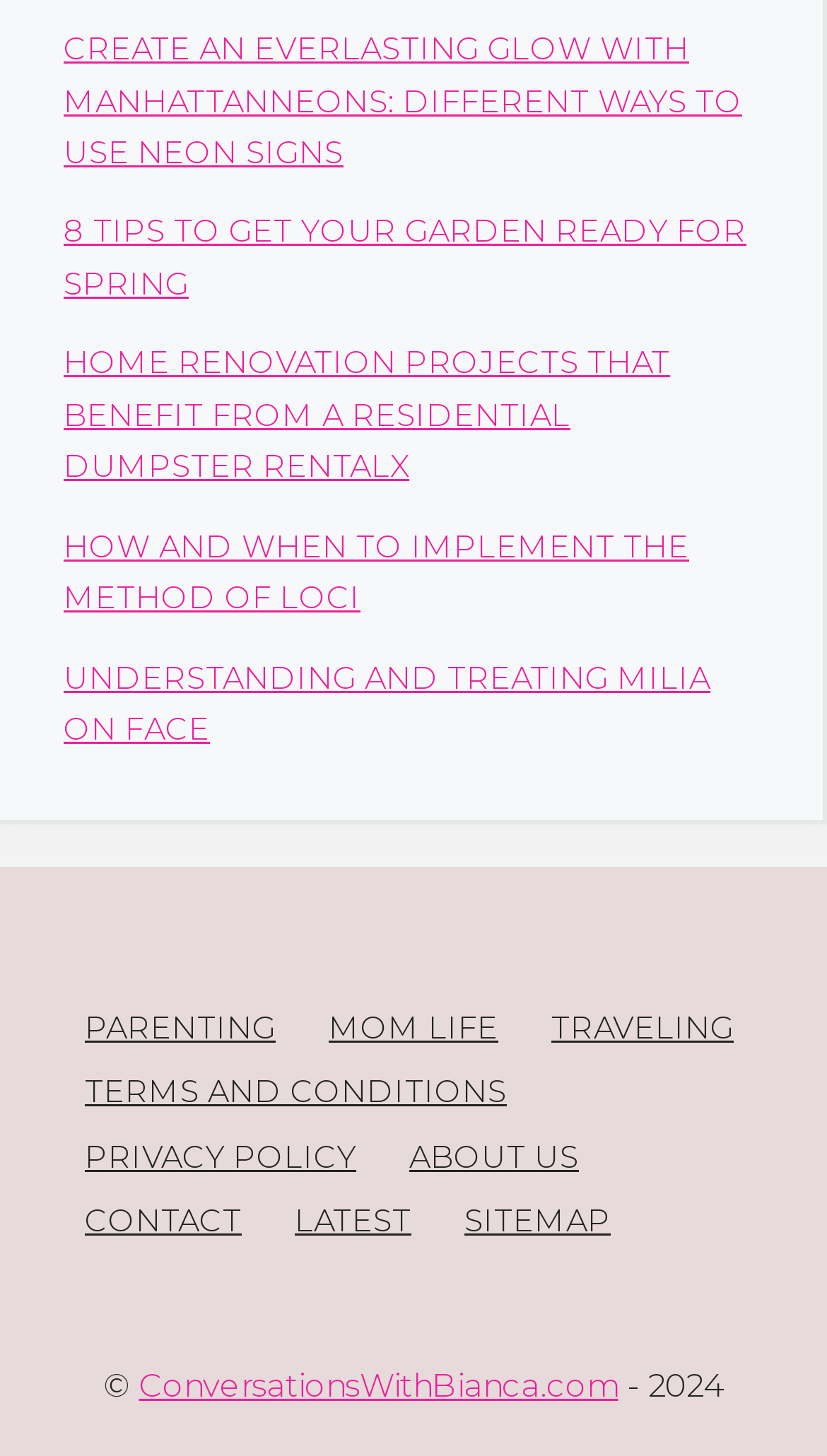What is the website's domain name?
Based on the screenshot, provide a one-word or short-phrase response.

ConversationsWithBianca.com